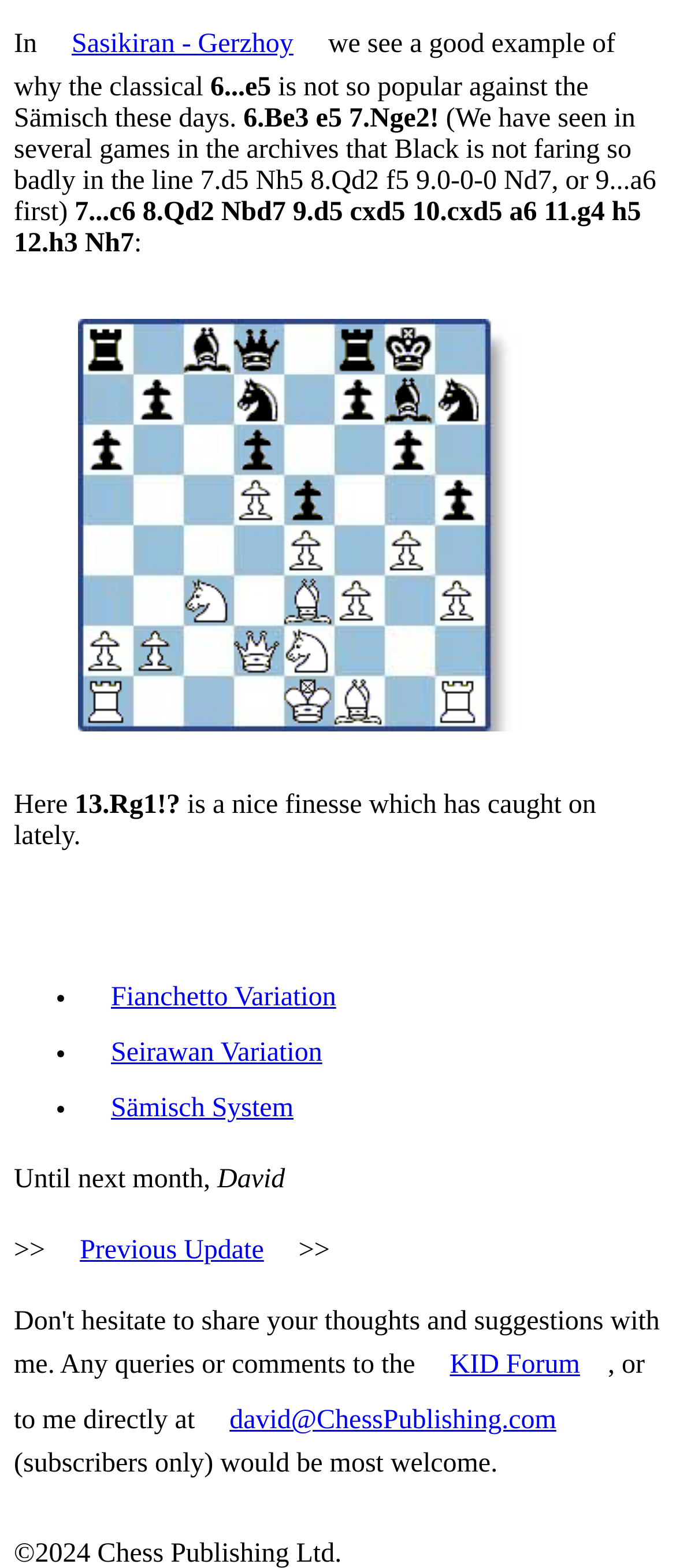What is the chess move mentioned in the webpage?
Using the image as a reference, deliver a detailed and thorough answer to the question.

The chess move is mentioned in the static text element with the text '6.Be3 e5 7.Nge2!' which is a part of the chess notation.